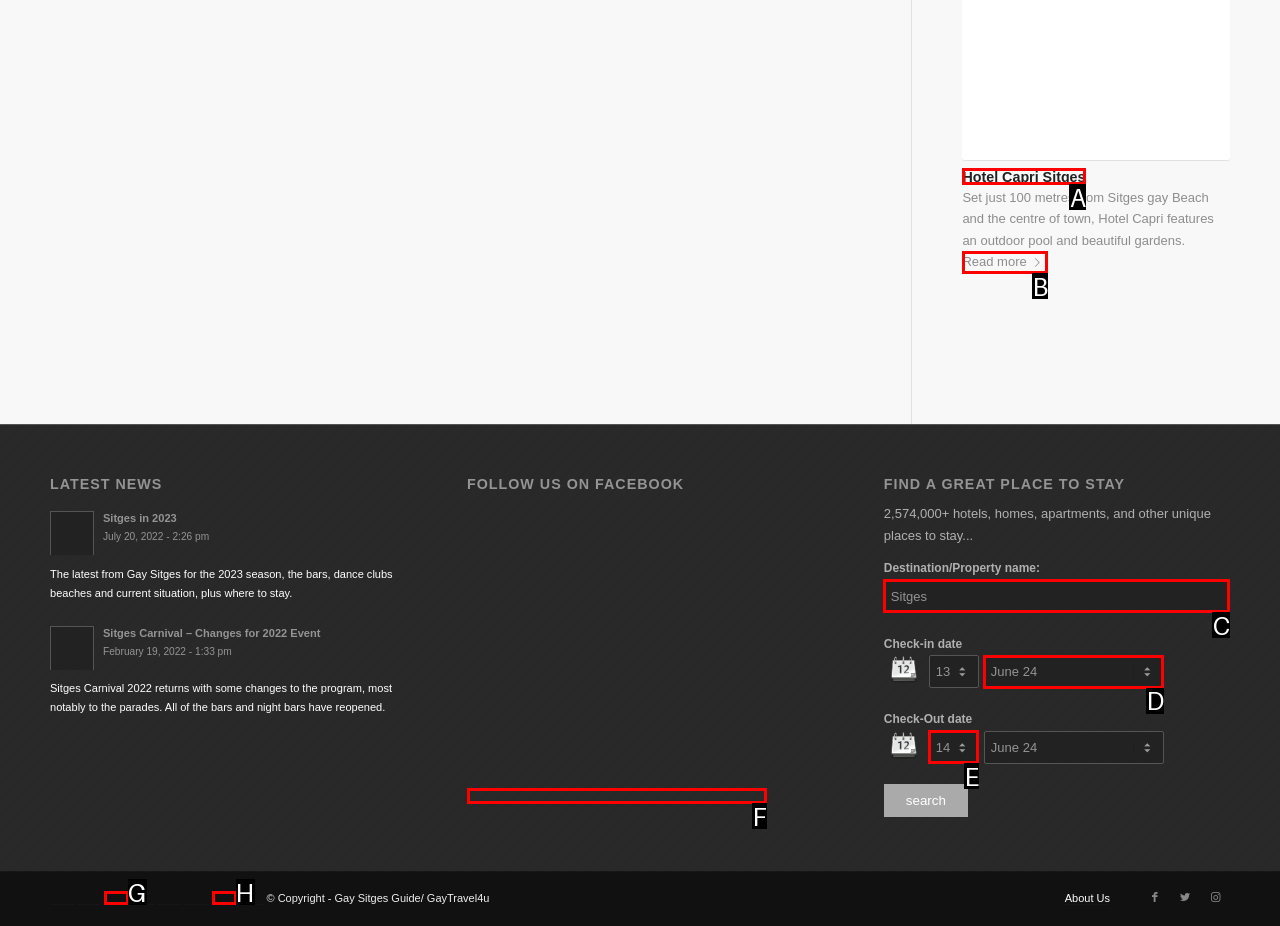Select the appropriate HTML element that needs to be clicked to execute the following task: Follow us on Facebook. Respond with the letter of the option.

F